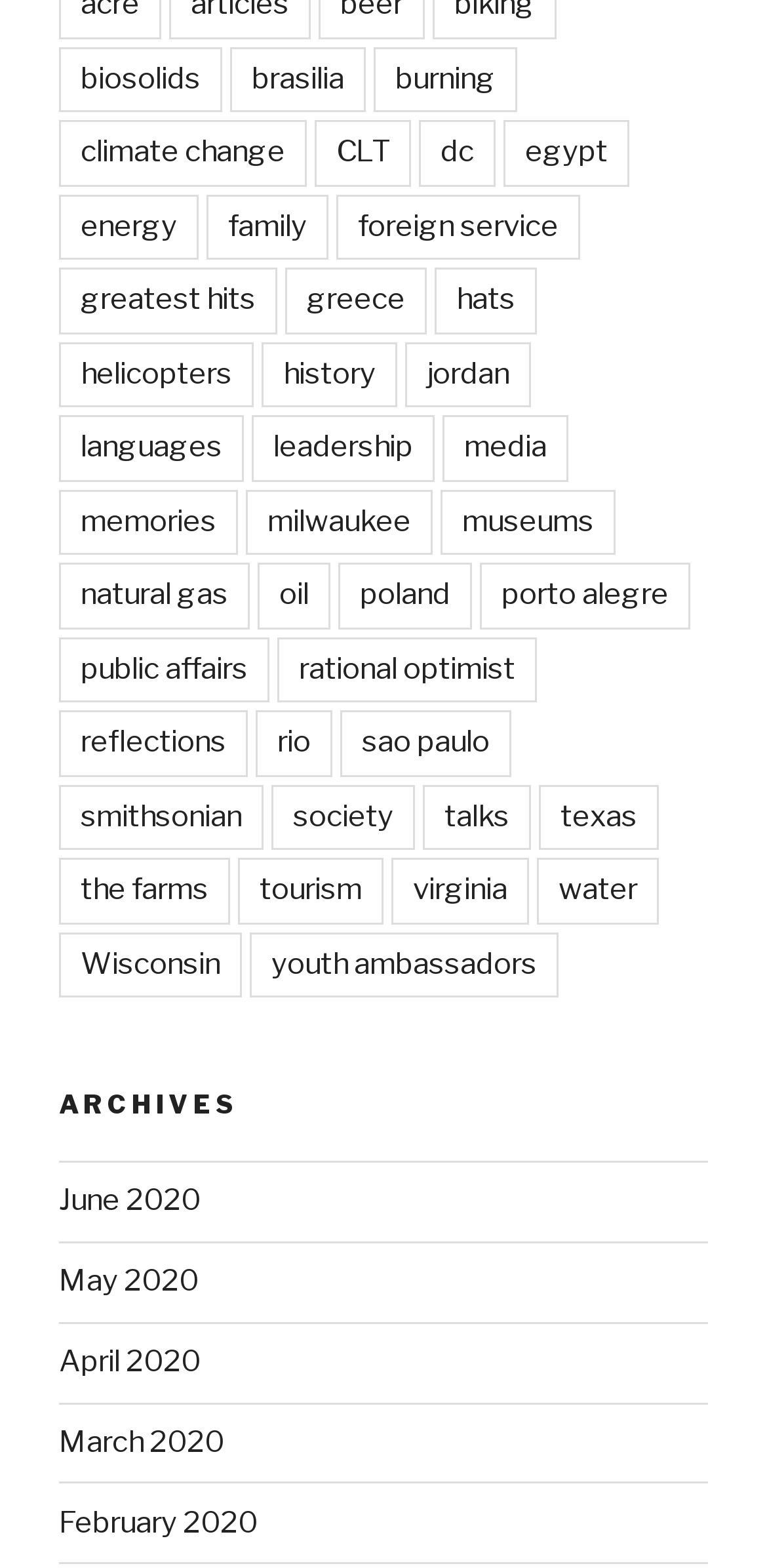Please respond to the question with a concise word or phrase:
What is the last link on the webpage?

youth ambassadors